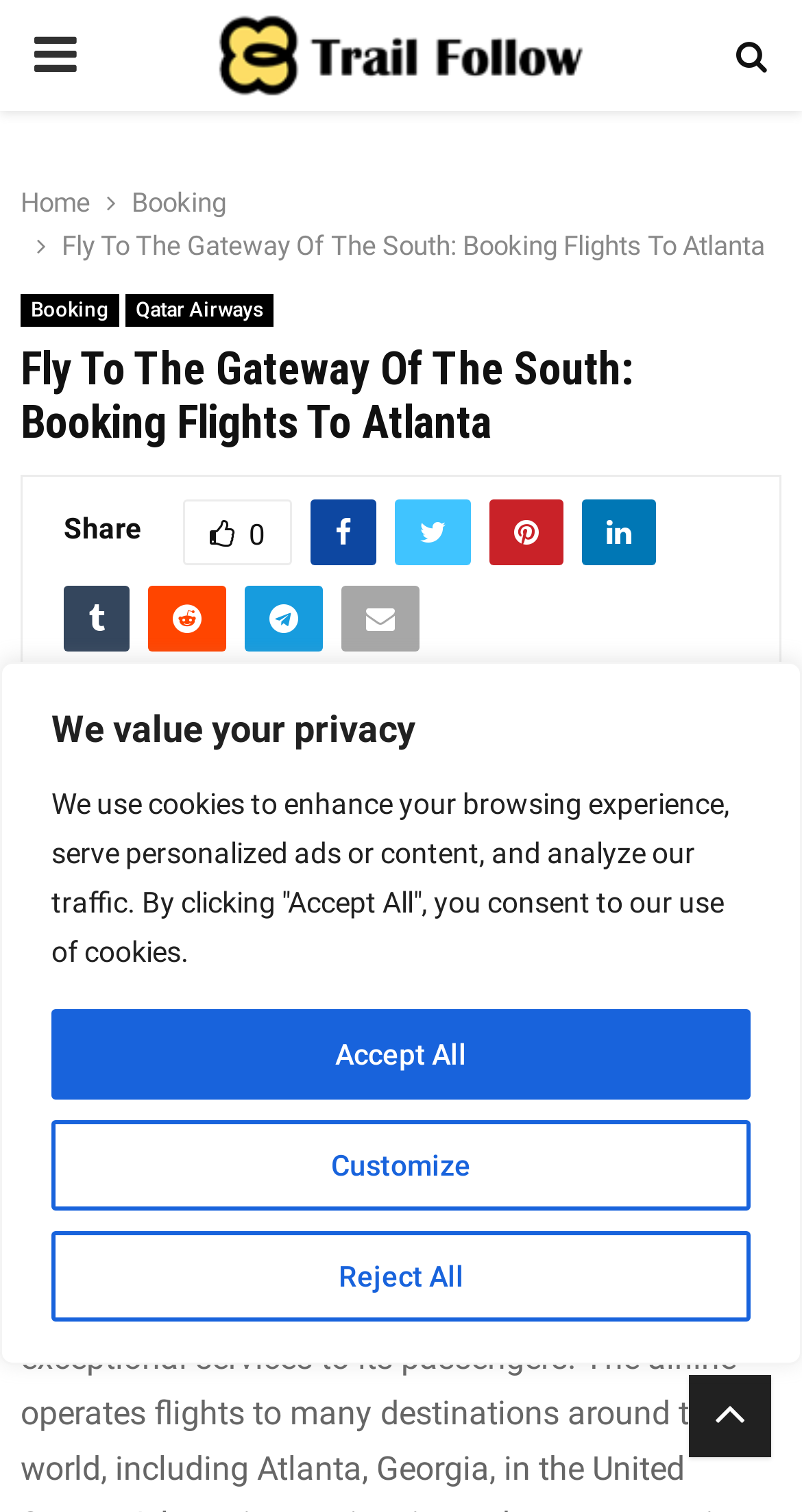Find and indicate the bounding box coordinates of the region you should select to follow the given instruction: "Share the page".

[0.079, 0.339, 0.177, 0.361]